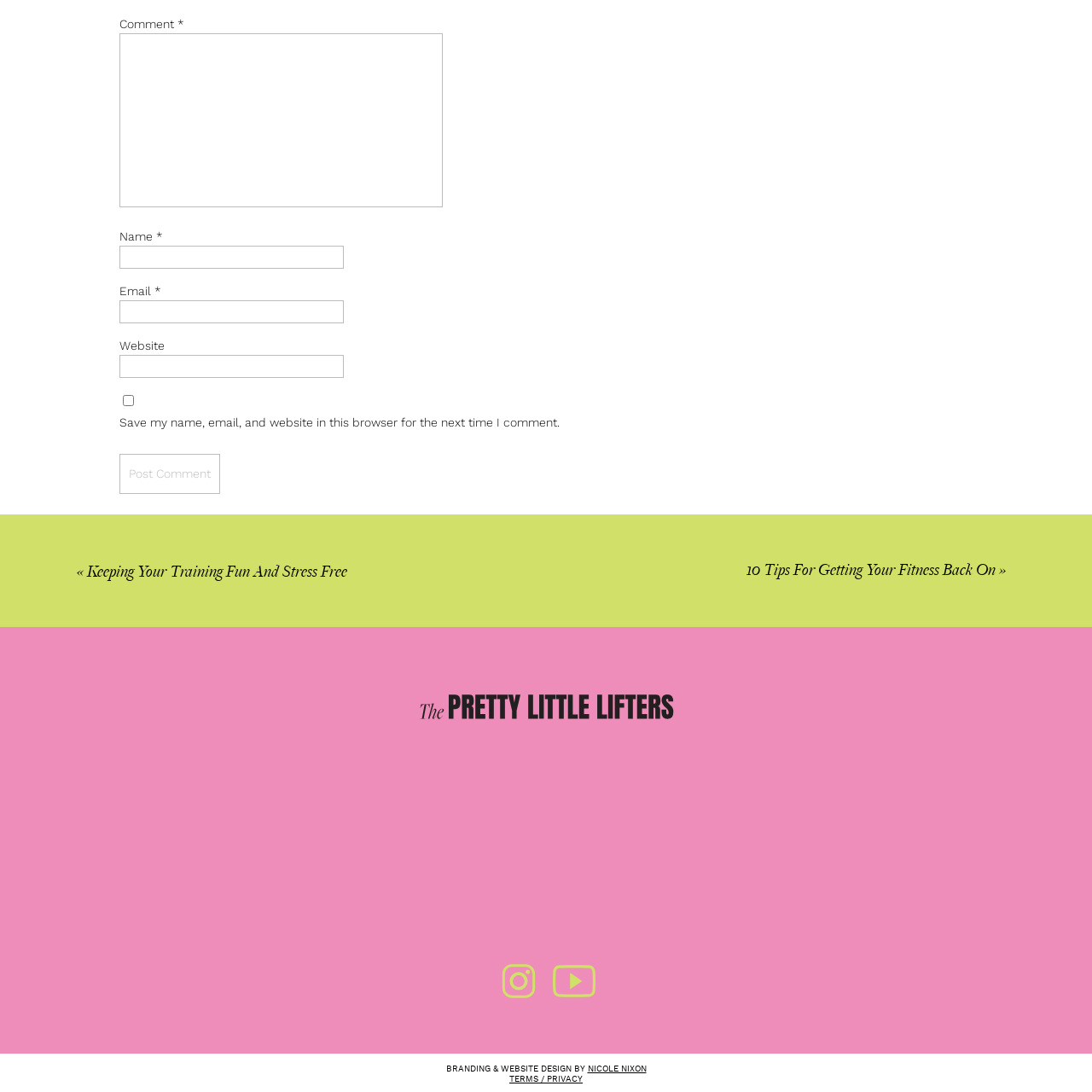What is the multimedia frame indicating?
Focus on the image highlighted within the red borders and answer with a single word or short phrase derived from the image.

A video